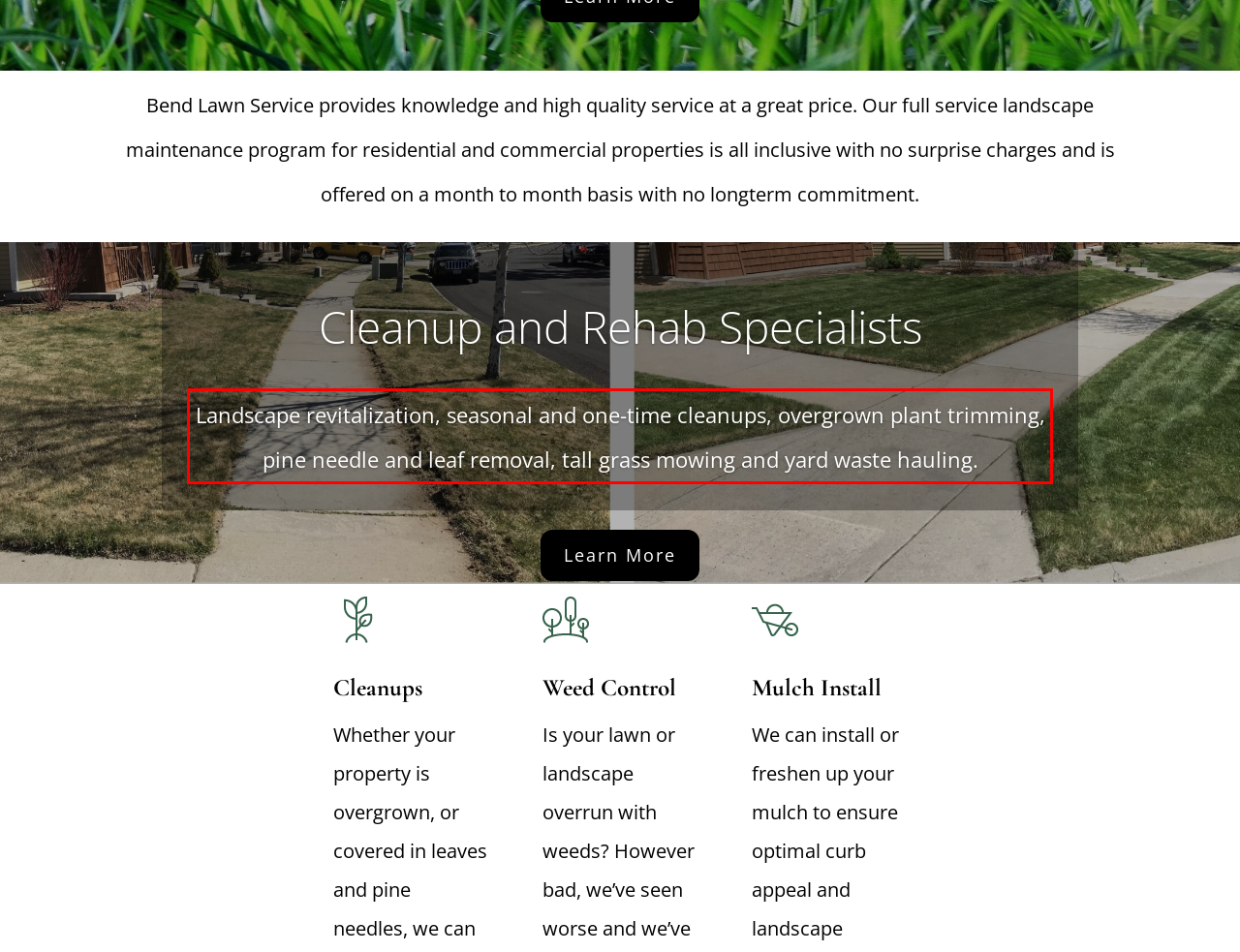You have a screenshot of a webpage with a UI element highlighted by a red bounding box. Use OCR to obtain the text within this highlighted area.

Landscape revitalization, seasonal and one-time cleanups, overgrown plant trimming, pine needle and leaf removal, tall grass mowing and yard waste hauling.